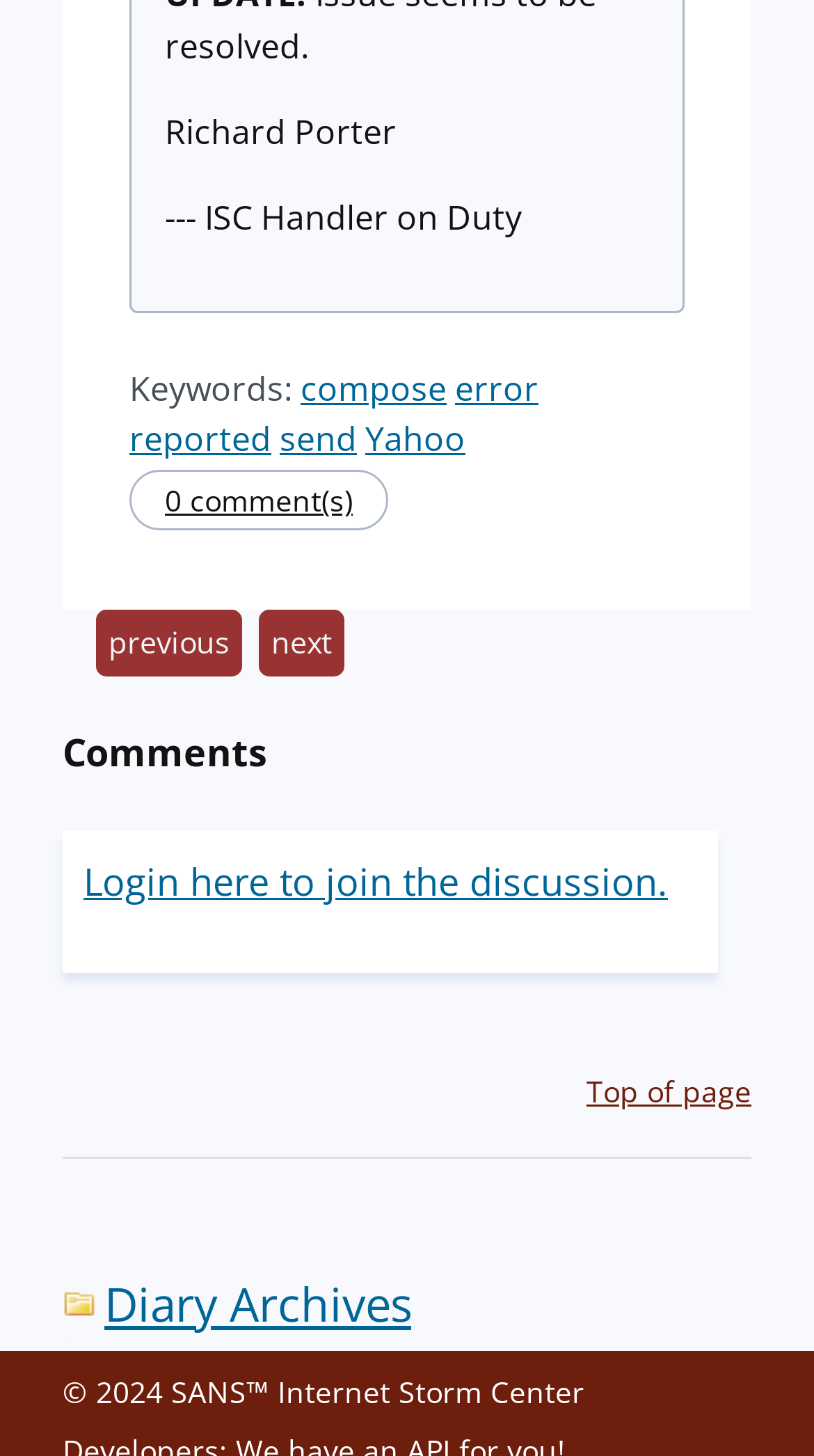Given the webpage screenshot and the description, determine the bounding box coordinates (top-left x, top-left y, bottom-right x, bottom-right y) that define the location of the UI element matching this description: Top of page

[0.721, 0.735, 0.923, 0.762]